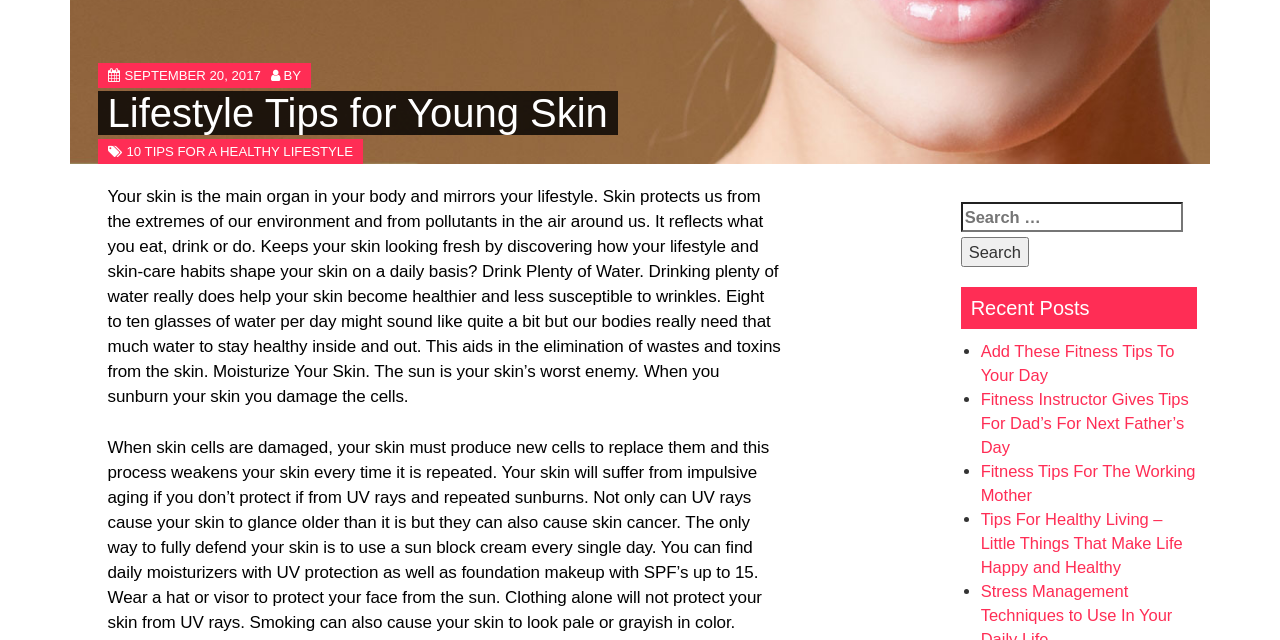Based on the element description "Lifestyle Tips for Young Skin", predict the bounding box coordinates of the UI element.

[0.084, 0.143, 0.475, 0.212]